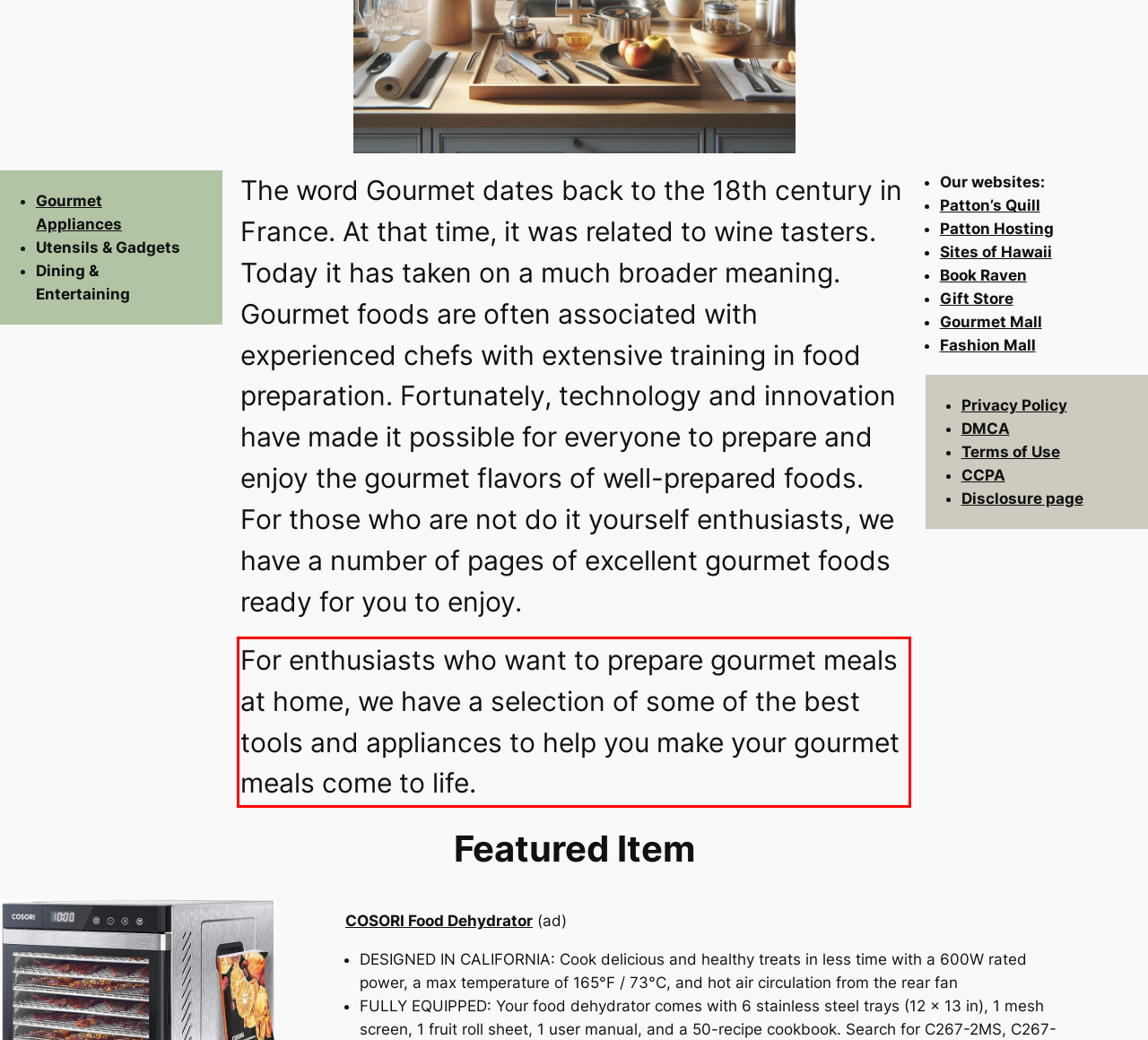Given the screenshot of the webpage, identify the red bounding box, and recognize the text content inside that red bounding box.

For enthusiasts who want to prepare gourmet meals at home, we have a selection of some of the best tools and appliances to help you make your gourmet meals come to life.